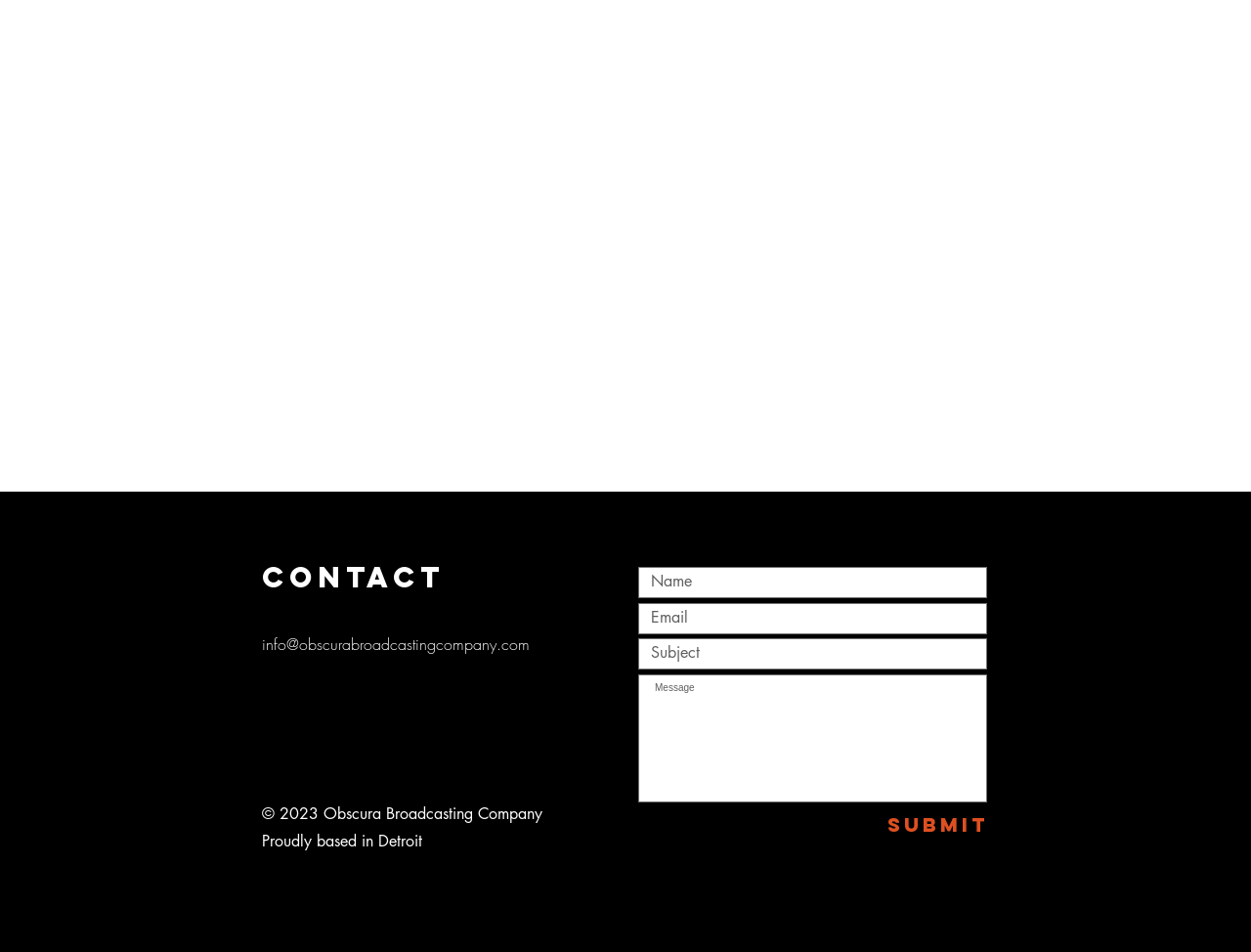How many textboxes are there in the form?
Could you please answer the question thoroughly and with as much detail as possible?

I counted the number of textbox elements, specifically 'Name', 'Email', 'Subject', and the fourth textbox with no label, which are located in the form section.